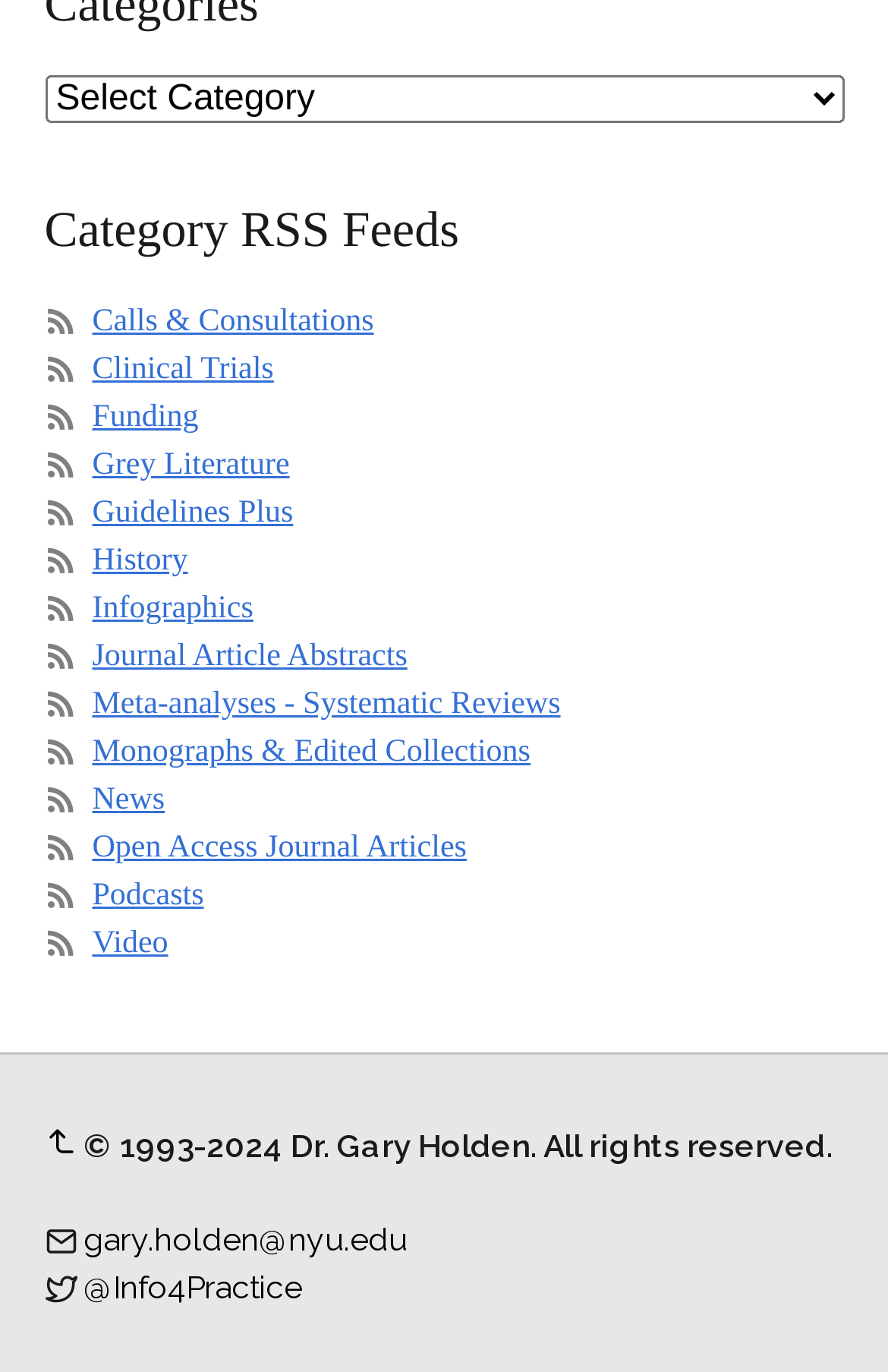Can you specify the bounding box coordinates of the area that needs to be clicked to fulfill the following instruction: "Contact Dr. Gary Holden"?

[0.094, 0.889, 0.458, 0.916]